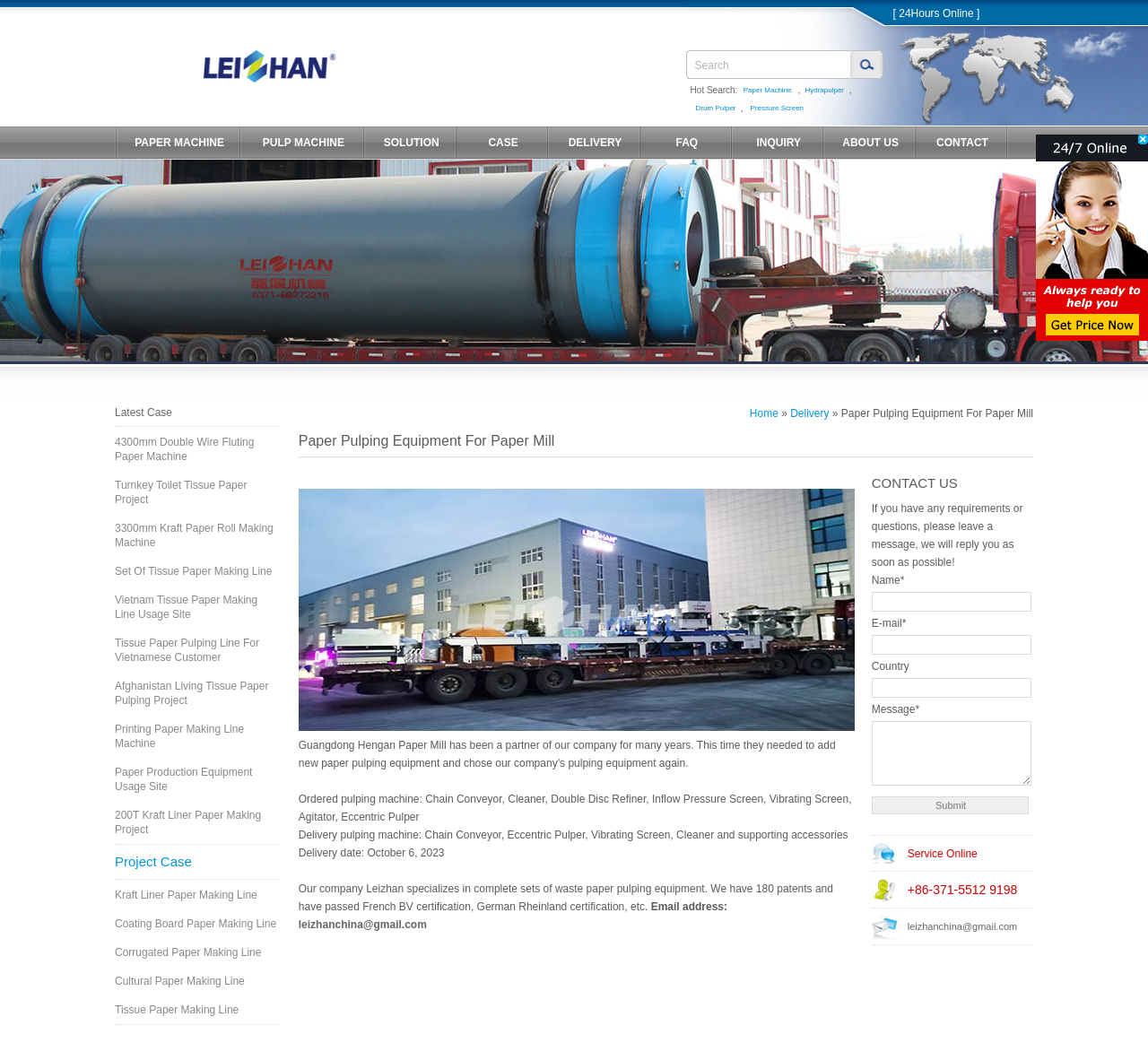Find the bounding box of the UI element described as: "Hydrapulper". The bounding box coordinates should be given as four float values between 0 and 1, i.e., [left, top, right, bottom].

[0.701, 0.08, 0.736, 0.094]